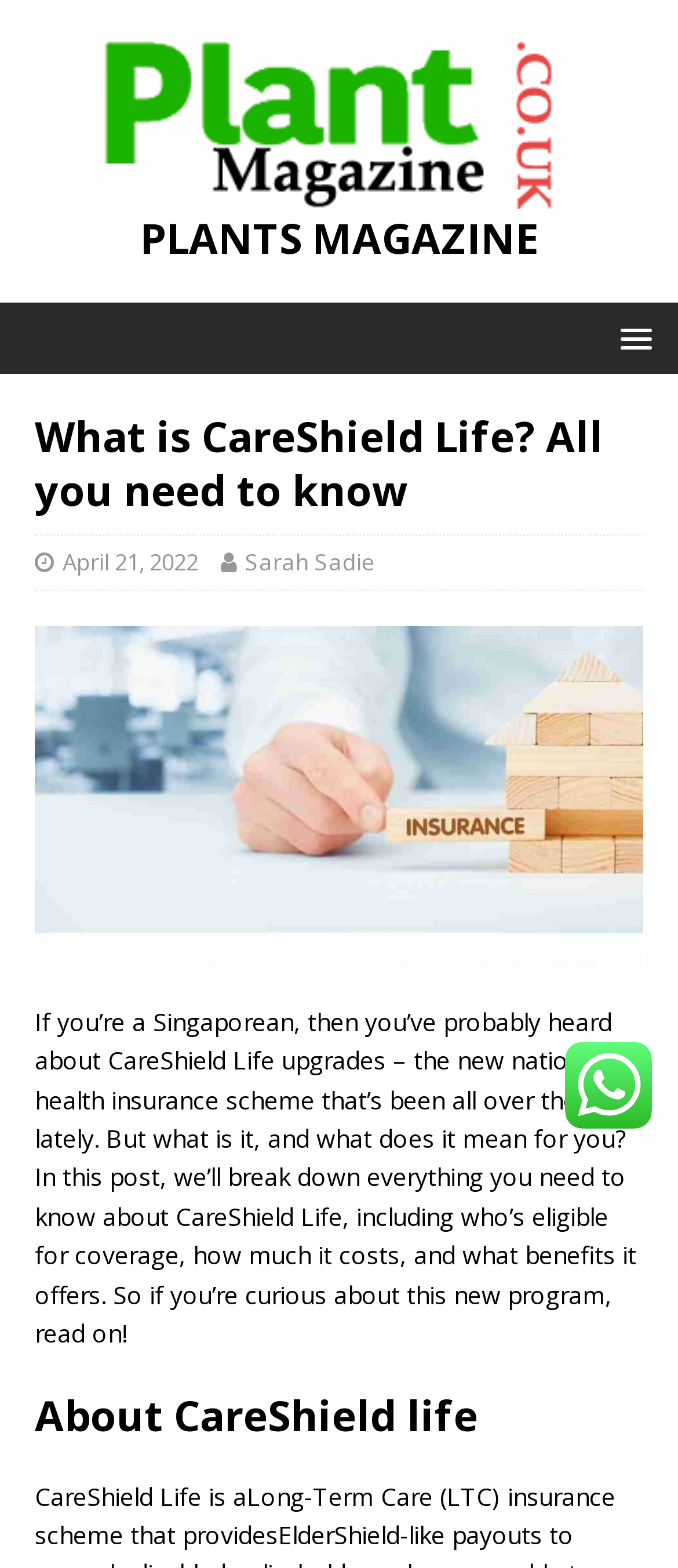From the element description: "Ceramic Coating", extract the bounding box coordinates of the UI element. The coordinates should be expressed as four float numbers between 0 and 1, in the order [left, top, right, bottom].

None